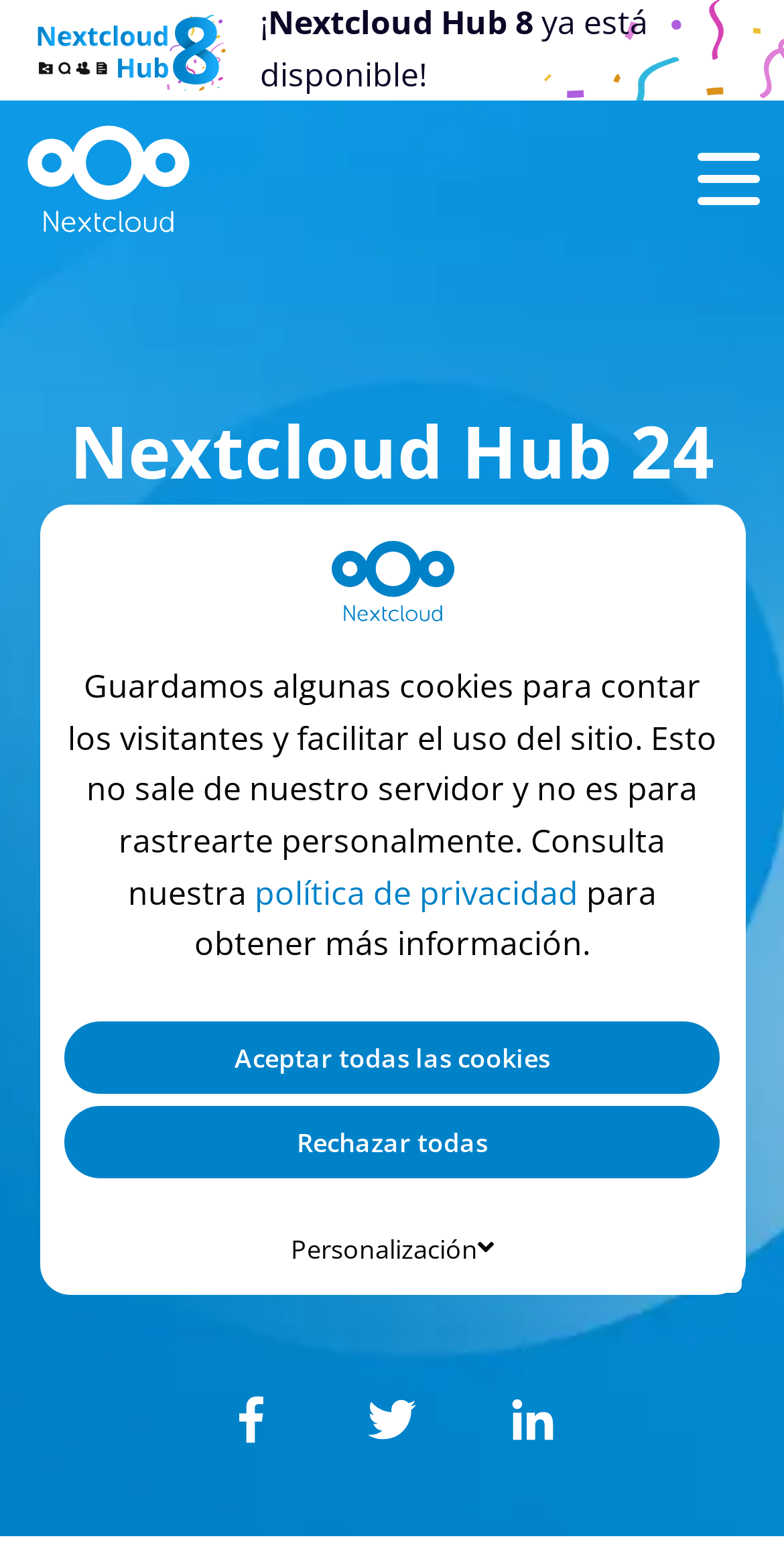Locate the bounding box coordinates of the clickable part needed for the task: "Learn more about the policy".

[0.324, 0.556, 0.737, 0.585]